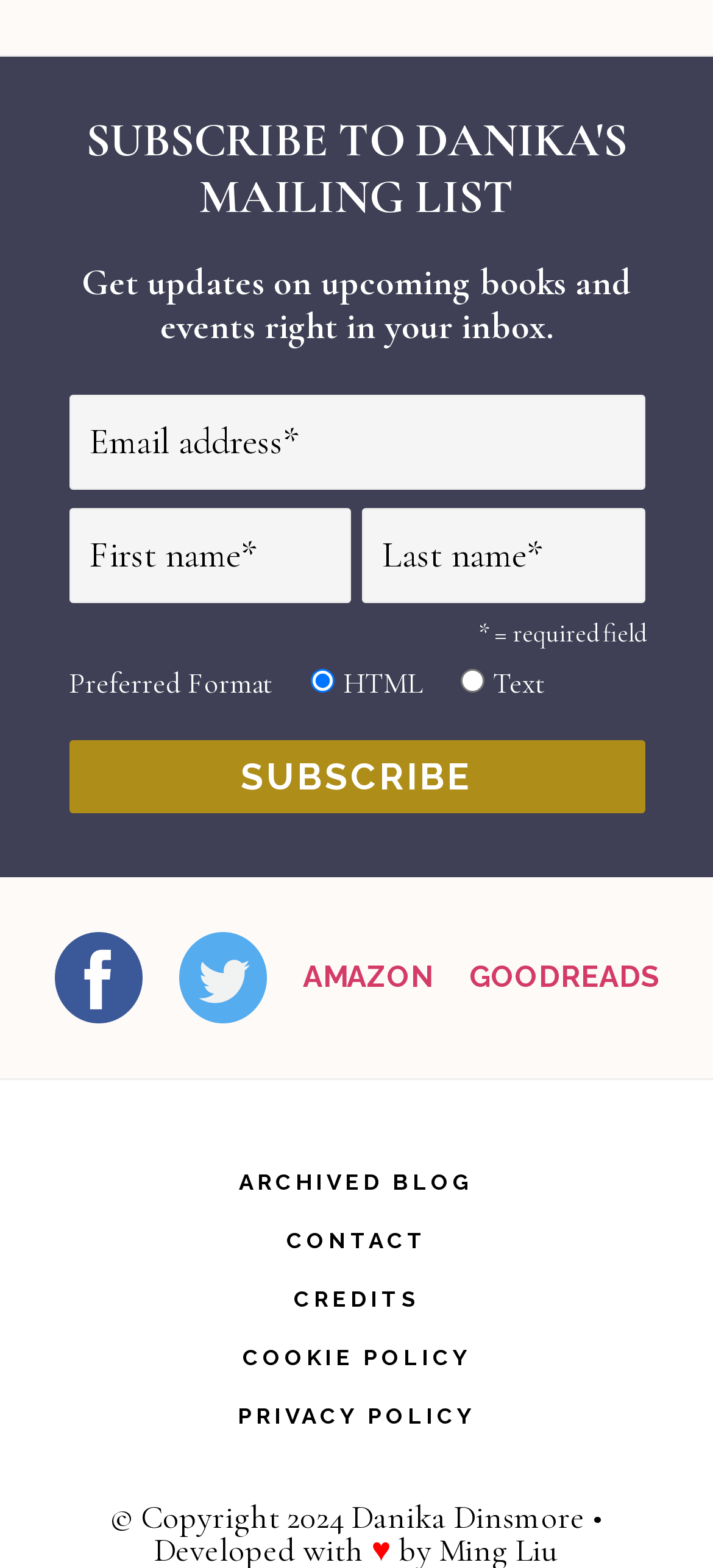Could you locate the bounding box coordinates for the section that should be clicked to accomplish this task: "Select preferred format".

[0.435, 0.426, 0.468, 0.441]